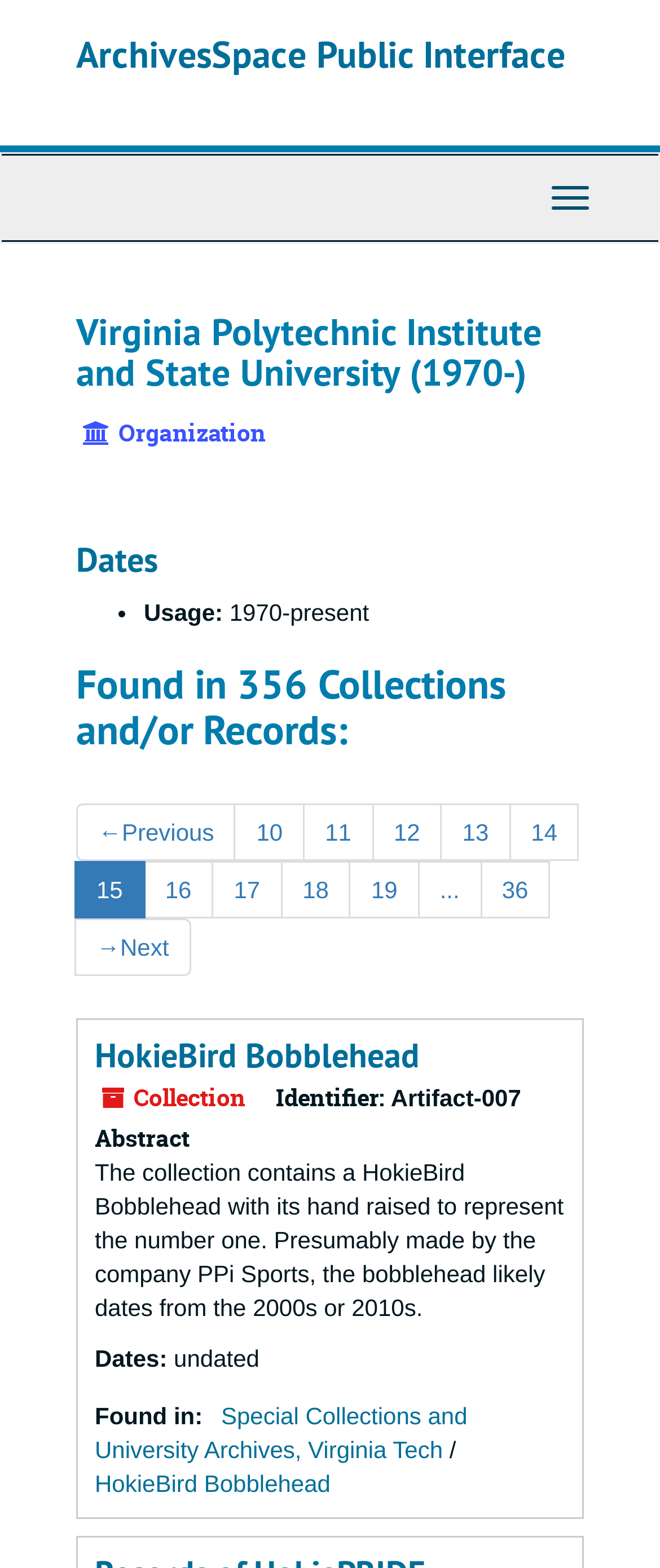Respond to the question below with a single word or phrase: What is the name of the archives?

Special Collections and University Archives, Virginia Tech